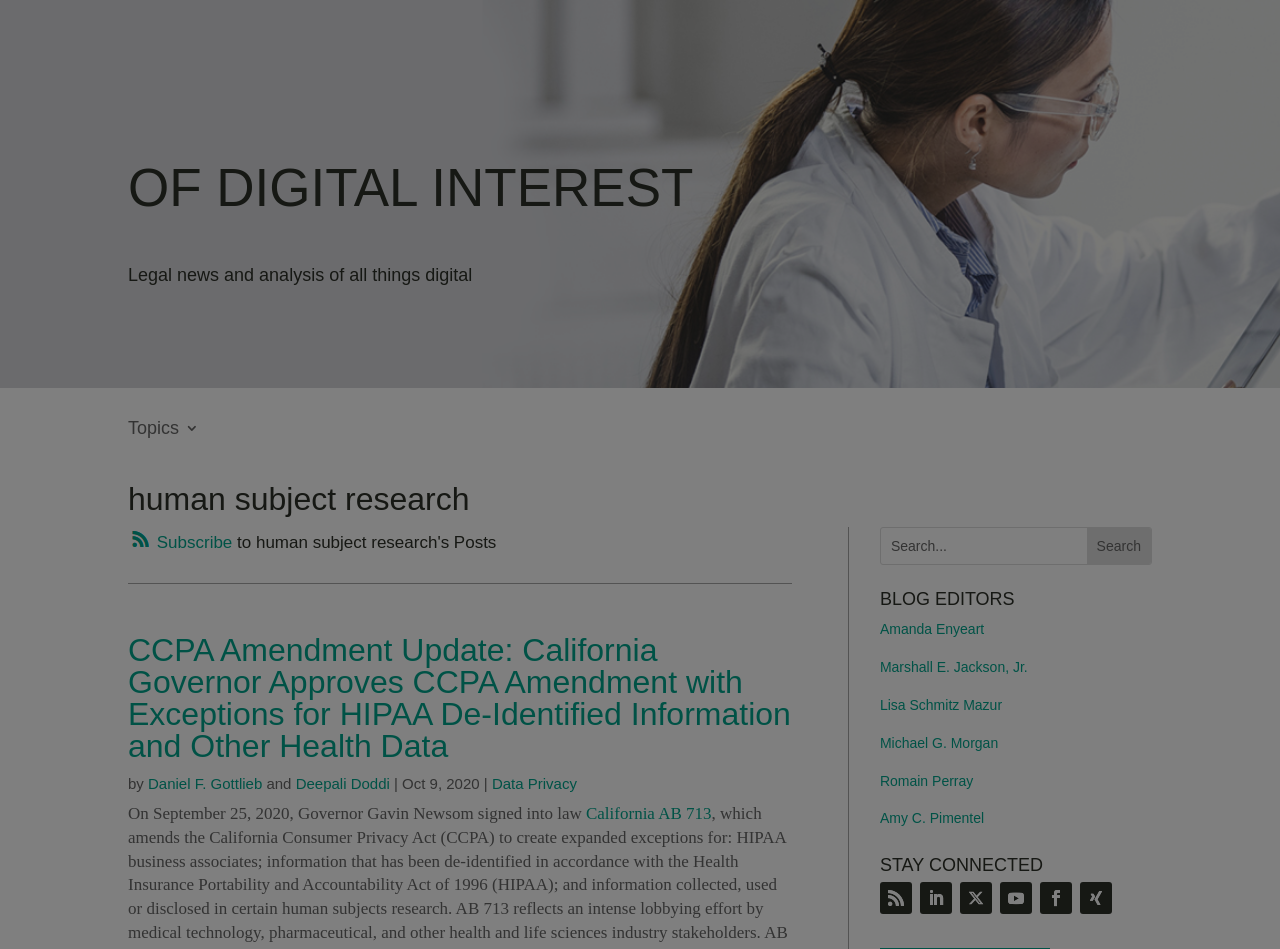Using the details in the image, give a detailed response to the question below:
How many blog editors are listed?

I found the heading element 'BLOG EDITORS' and looked for the links below it. There are 6 links, which are 'Amanda Enyeart', 'Marshall E. Jackson, Jr.', 'Lisa Schmitz Mazur', 'Michael G. Morgan', 'Romain Perray', and 'Amy C. Pimentel'. These are the blog editors listed.